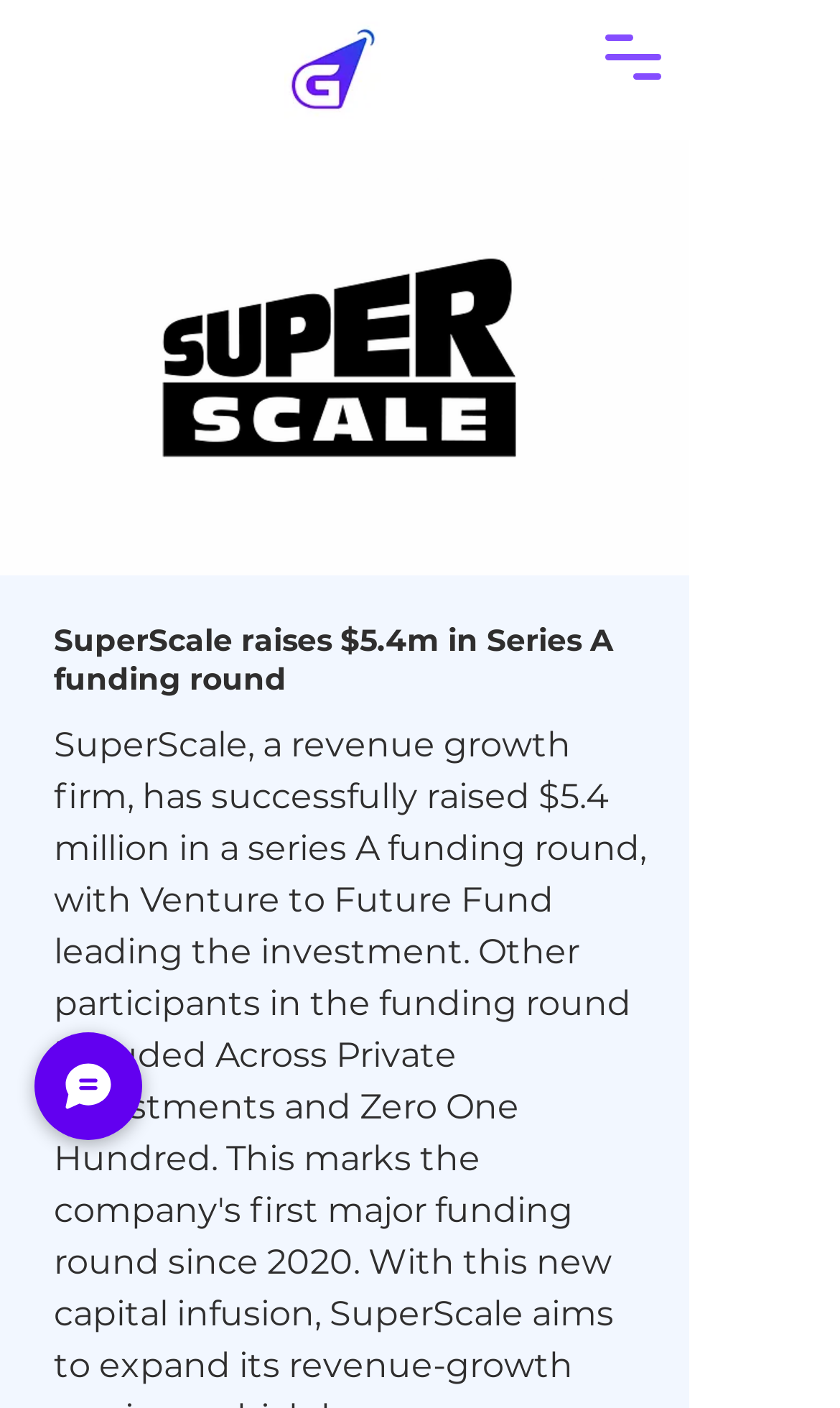What is the logo image filename?
Please use the visual content to give a single word or phrase answer.

01. Vertical Logo Gradient Background.jpg